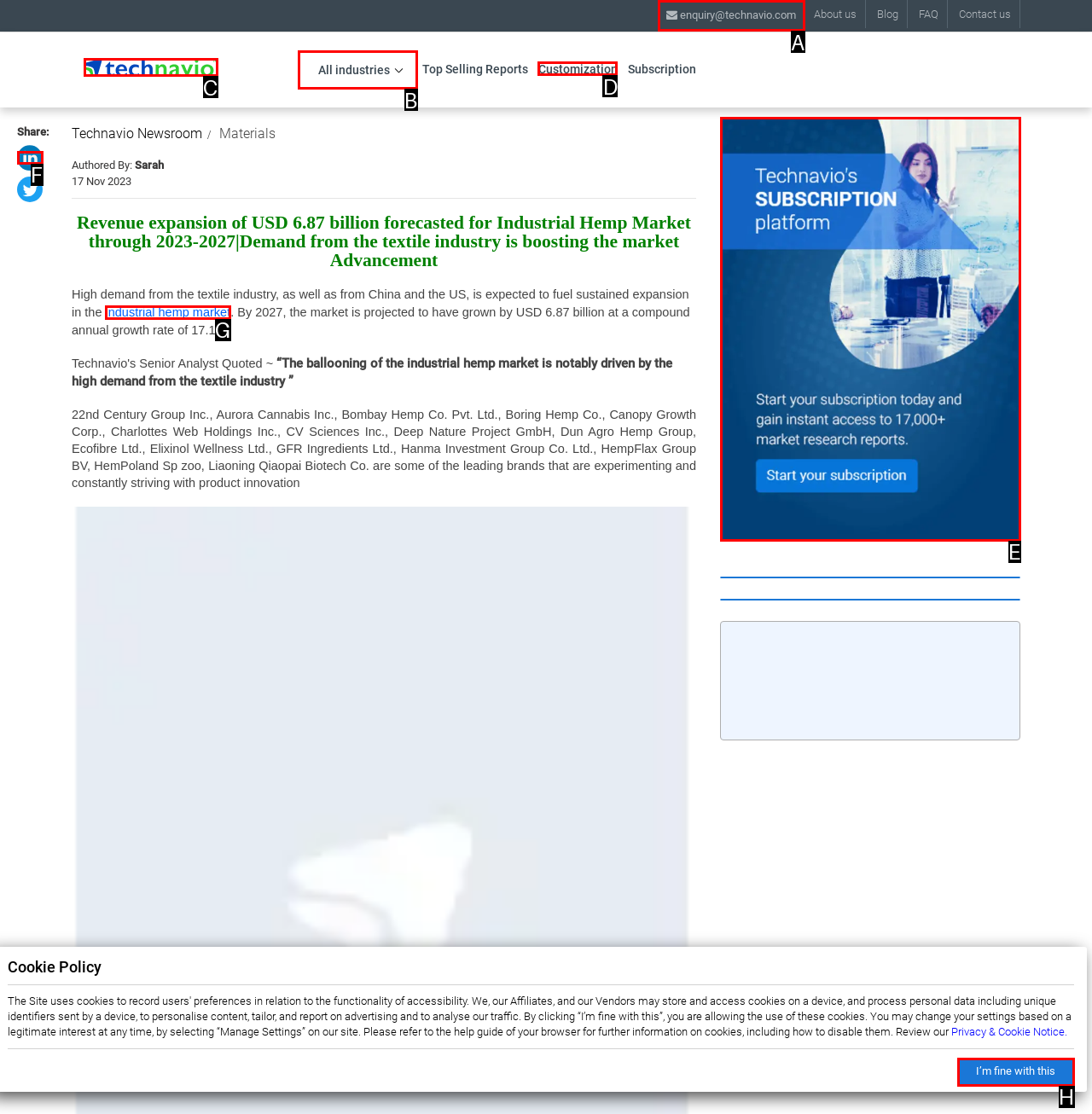Choose the HTML element that aligns with the description: alt="technavio logo". Indicate your choice by stating the letter.

C